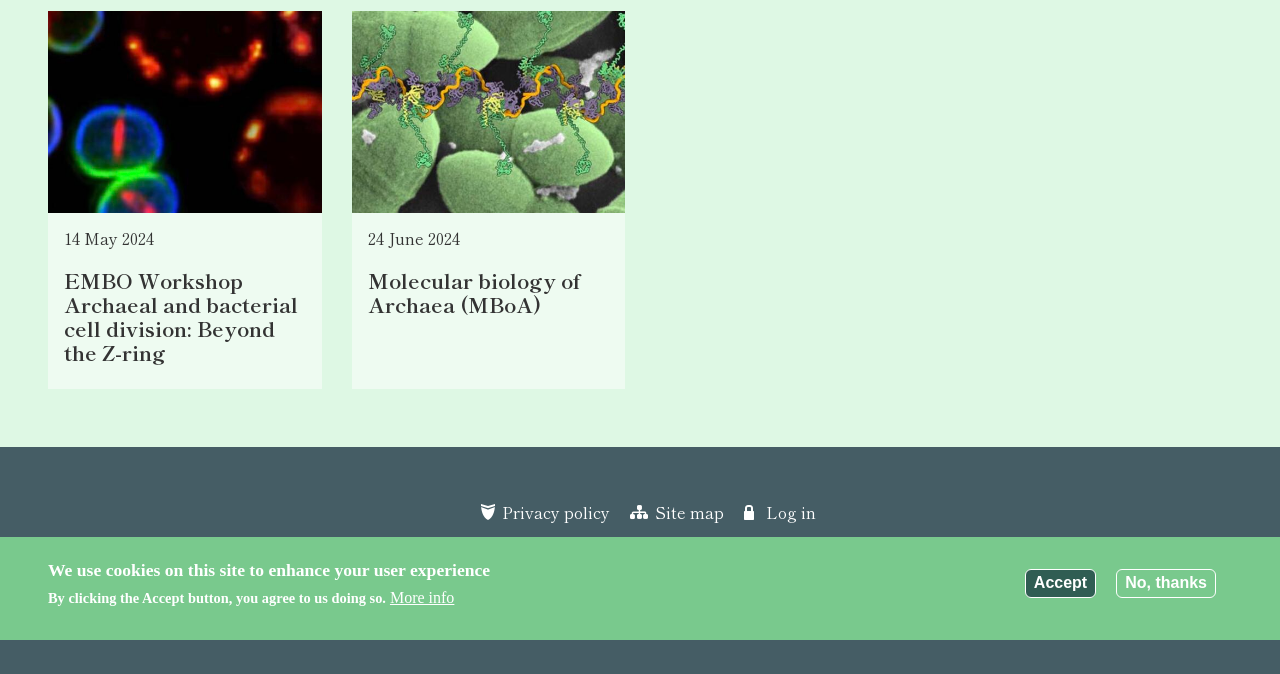Extract the bounding box coordinates for the described element: "No, thanks". The coordinates should be represented as four float numbers between 0 and 1: [left, top, right, bottom].

[0.872, 0.845, 0.95, 0.887]